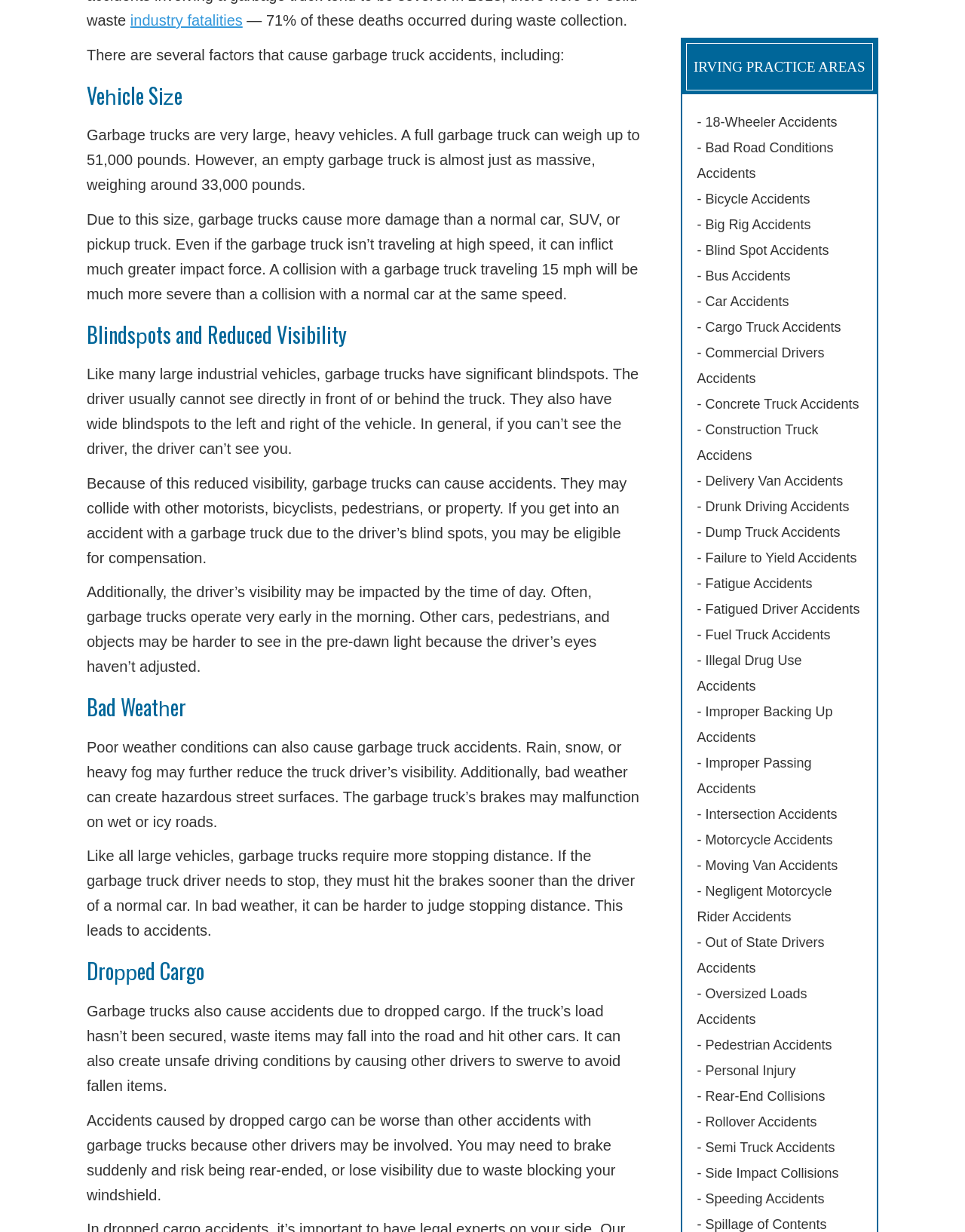Kindly provide the bounding box coordinates of the section you need to click on to fulfill the given instruction: "Learn about 'Blindspots and Reduced Visibility'".

[0.09, 0.261, 0.664, 0.282]